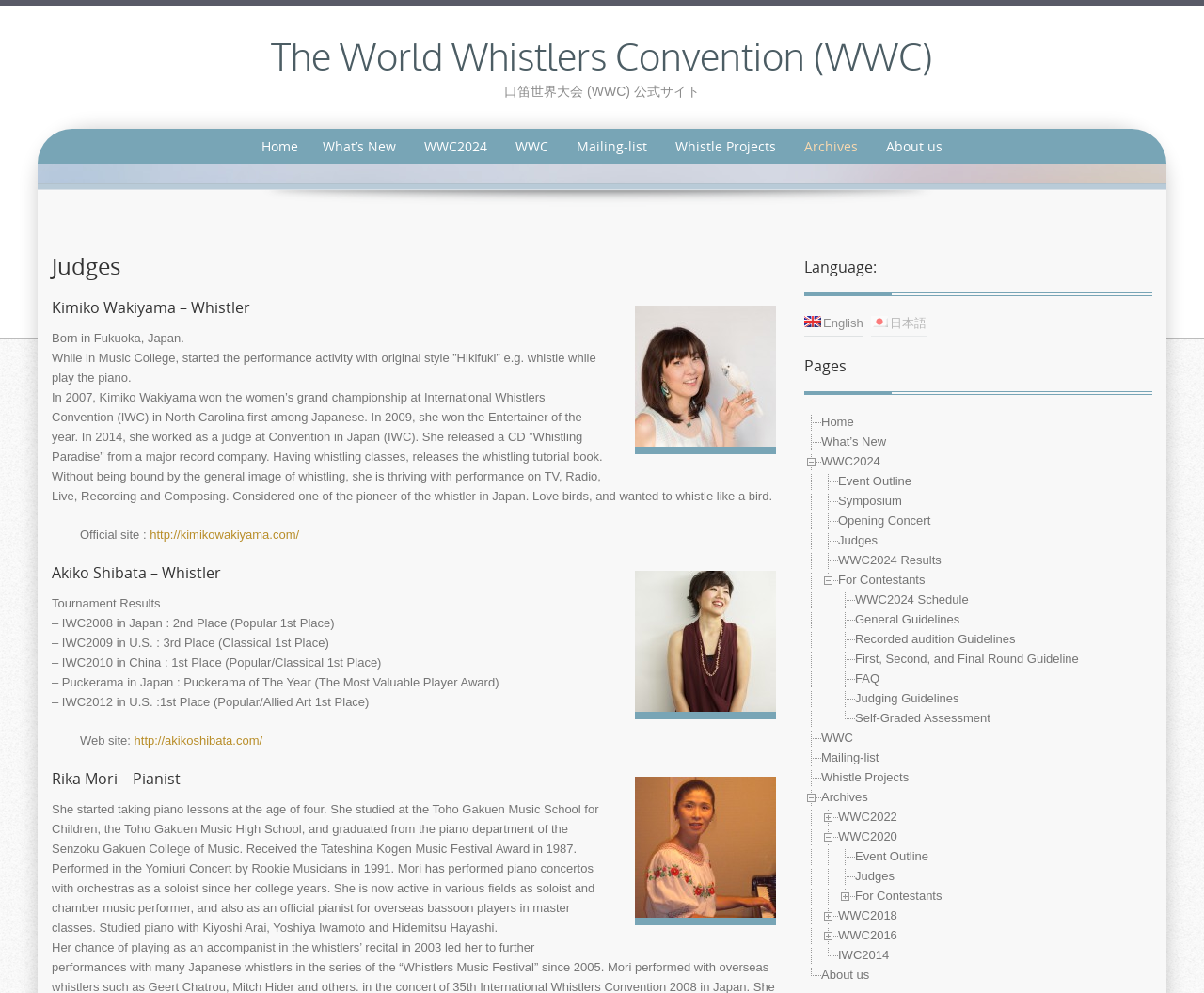Identify the bounding box coordinates of the element that should be clicked to fulfill this task: "Switch to English language". The coordinates should be provided as four float numbers between 0 and 1, i.e., [left, top, right, bottom].

[0.668, 0.318, 0.717, 0.332]